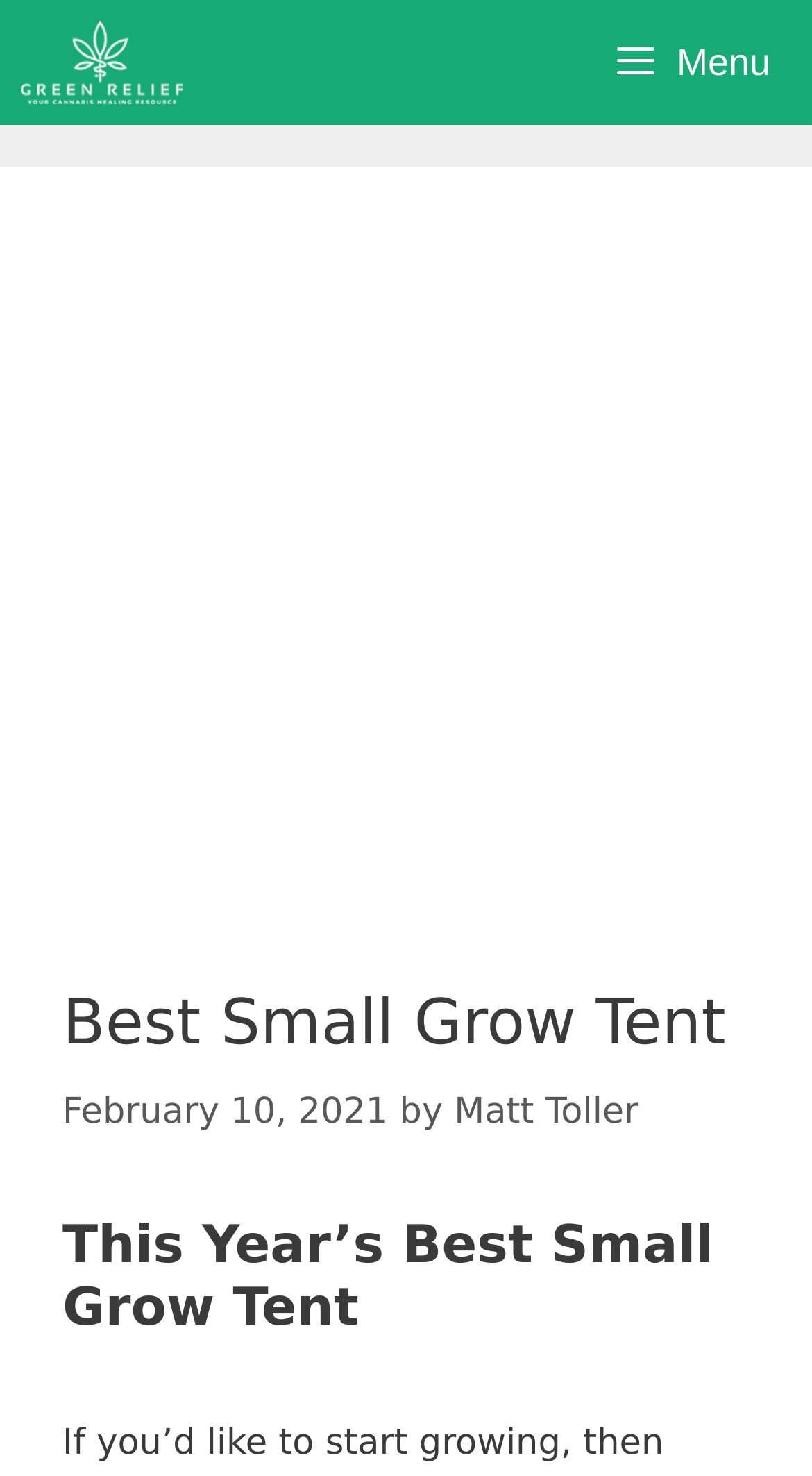Using the provided element description, identify the bounding box coordinates as (top-left x, top-left y, bottom-right x, bottom-right y). Ensure all values are between 0 and 1. Description: Menu

[0.702, 0.0, 1.0, 0.085]